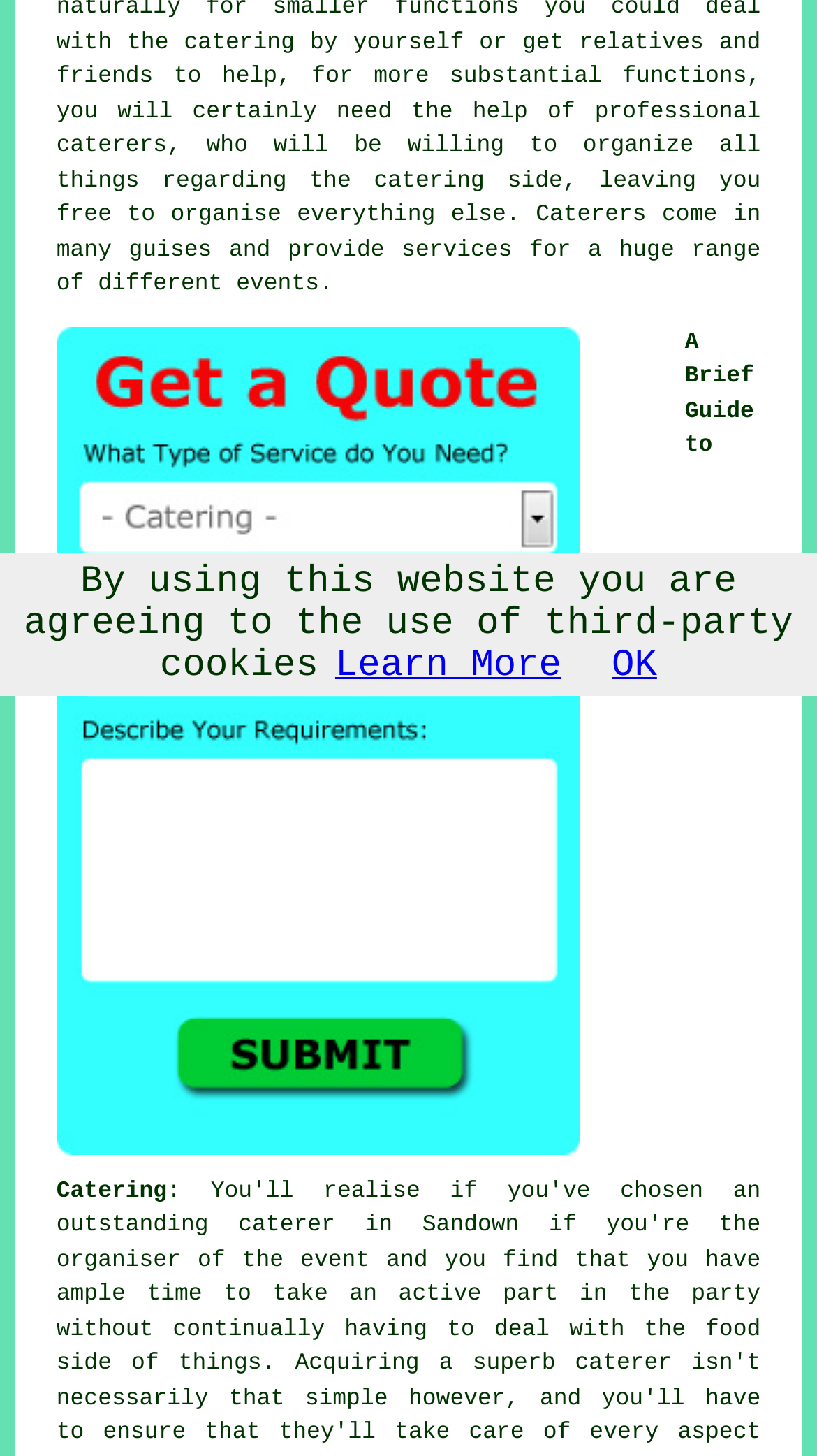From the webpage screenshot, identify the region described by professional caterers. Provide the bounding box coordinates as (top-left x, top-left y, bottom-right x, bottom-right y), with each value being a floating point number between 0 and 1.

[0.069, 0.068, 0.931, 0.109]